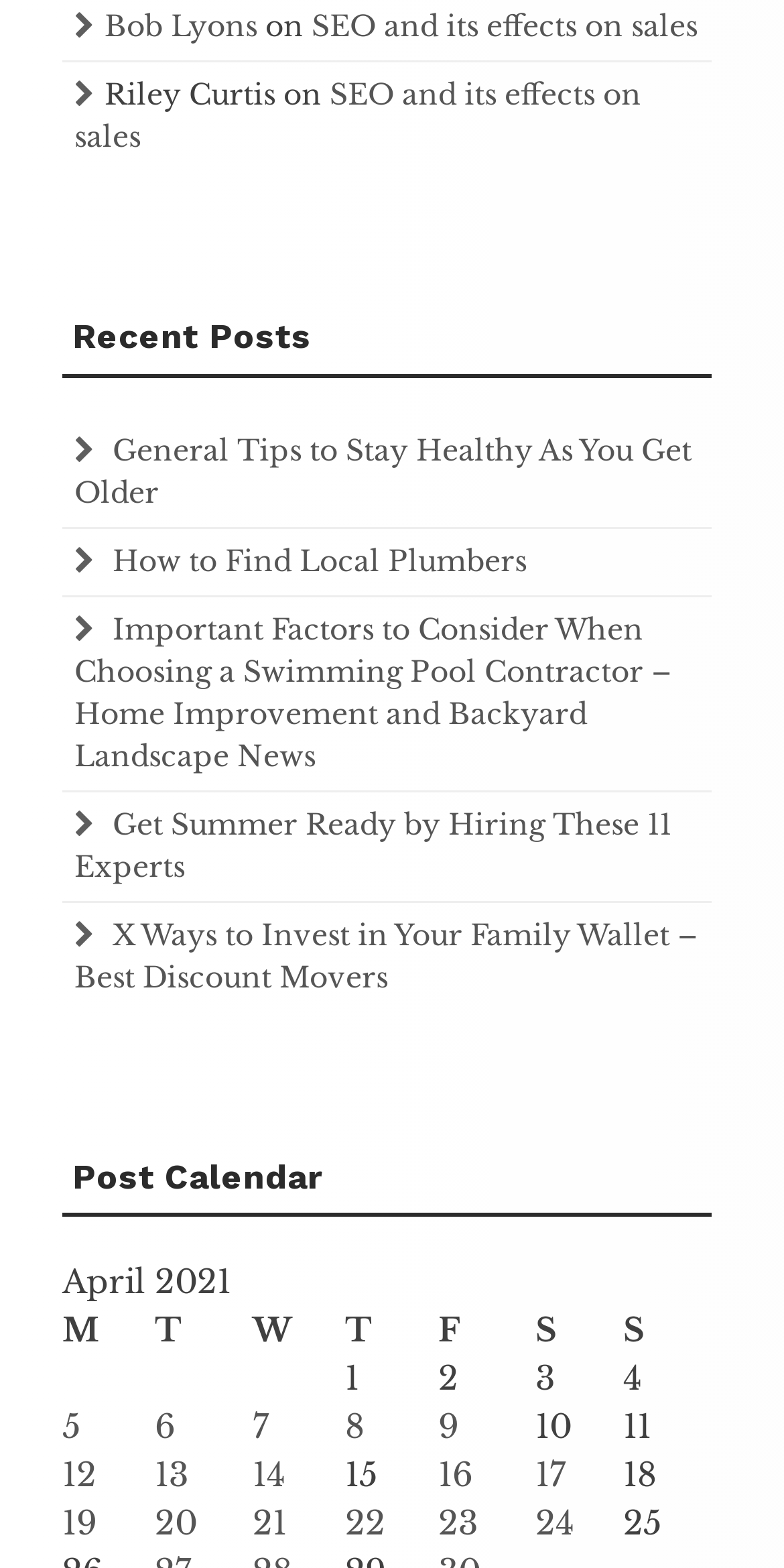Provide the bounding box coordinates of the section that needs to be clicked to accomplish the following instruction: "Check the post calendar for April 5, 2021."

[0.079, 0.894, 0.198, 0.925]